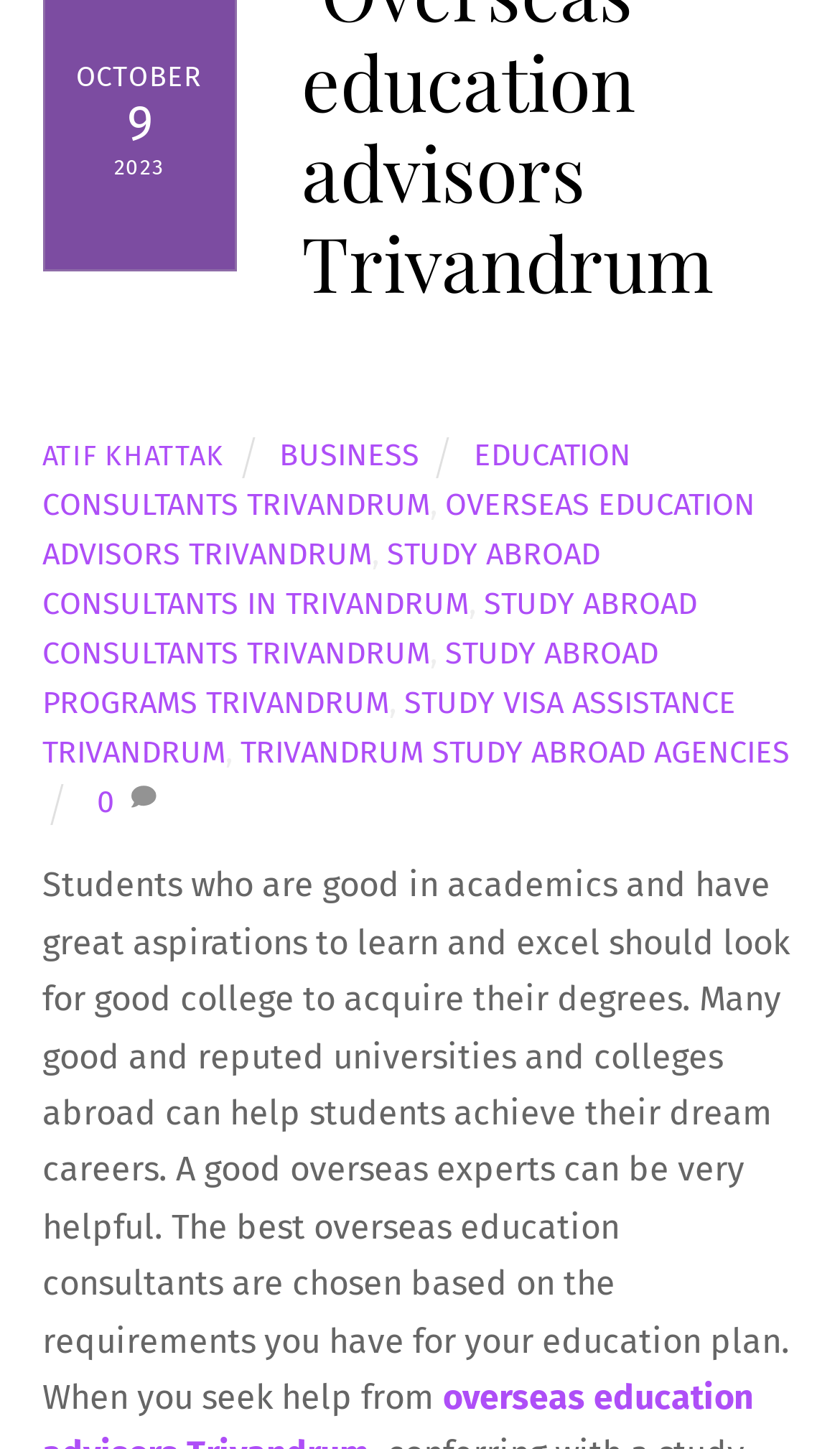Based on the element description: "atif khattak", identify the bounding box coordinates for this UI element. The coordinates must be four float numbers between 0 and 1, listed as [left, top, right, bottom].

[0.05, 0.303, 0.267, 0.325]